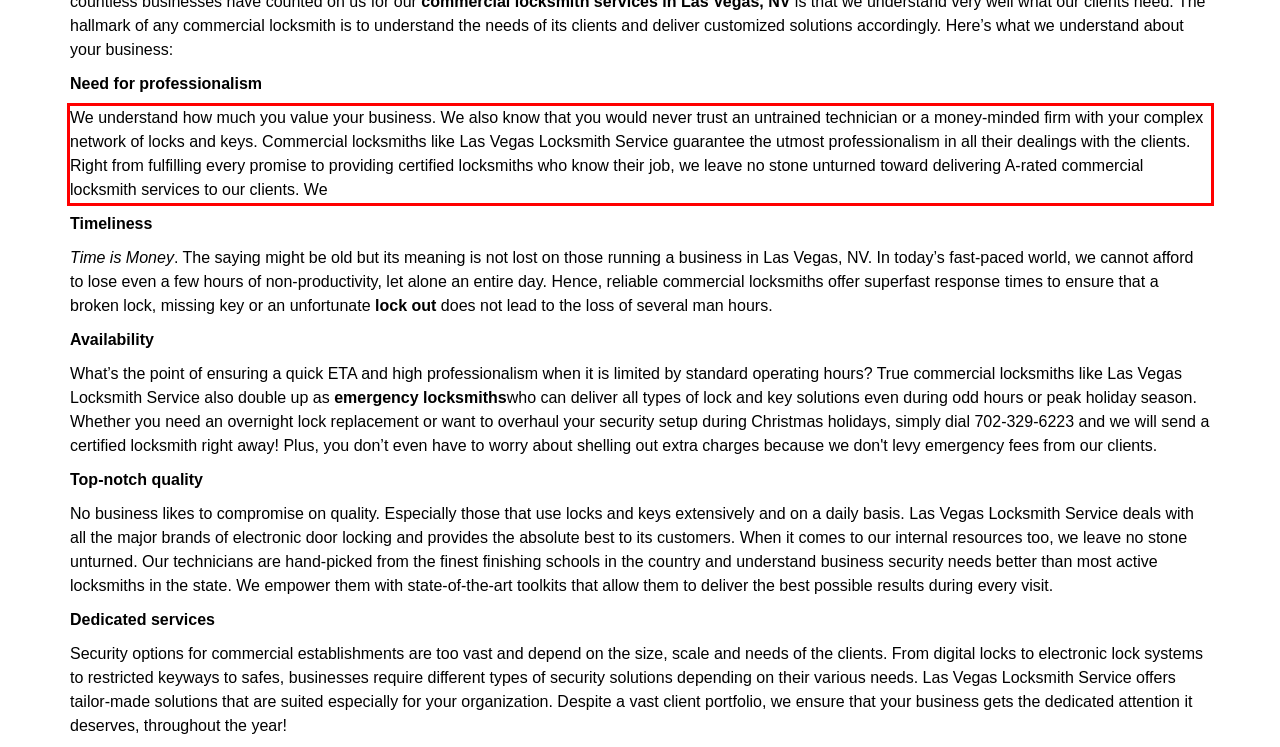Identify the text inside the red bounding box on the provided webpage screenshot by performing OCR.

We understand how much you value your business. We also know that you would never trust an untrained technician or a money-minded firm with your complex network of locks and keys. Commercial locksmiths like Las Vegas Locksmith Service guarantee the utmost professionalism in all their dealings with the clients. Right from fulfilling every promise to providing certified locksmiths who know their job, we leave no stone unturned toward delivering A-rated commercial locksmith services to our clients. We